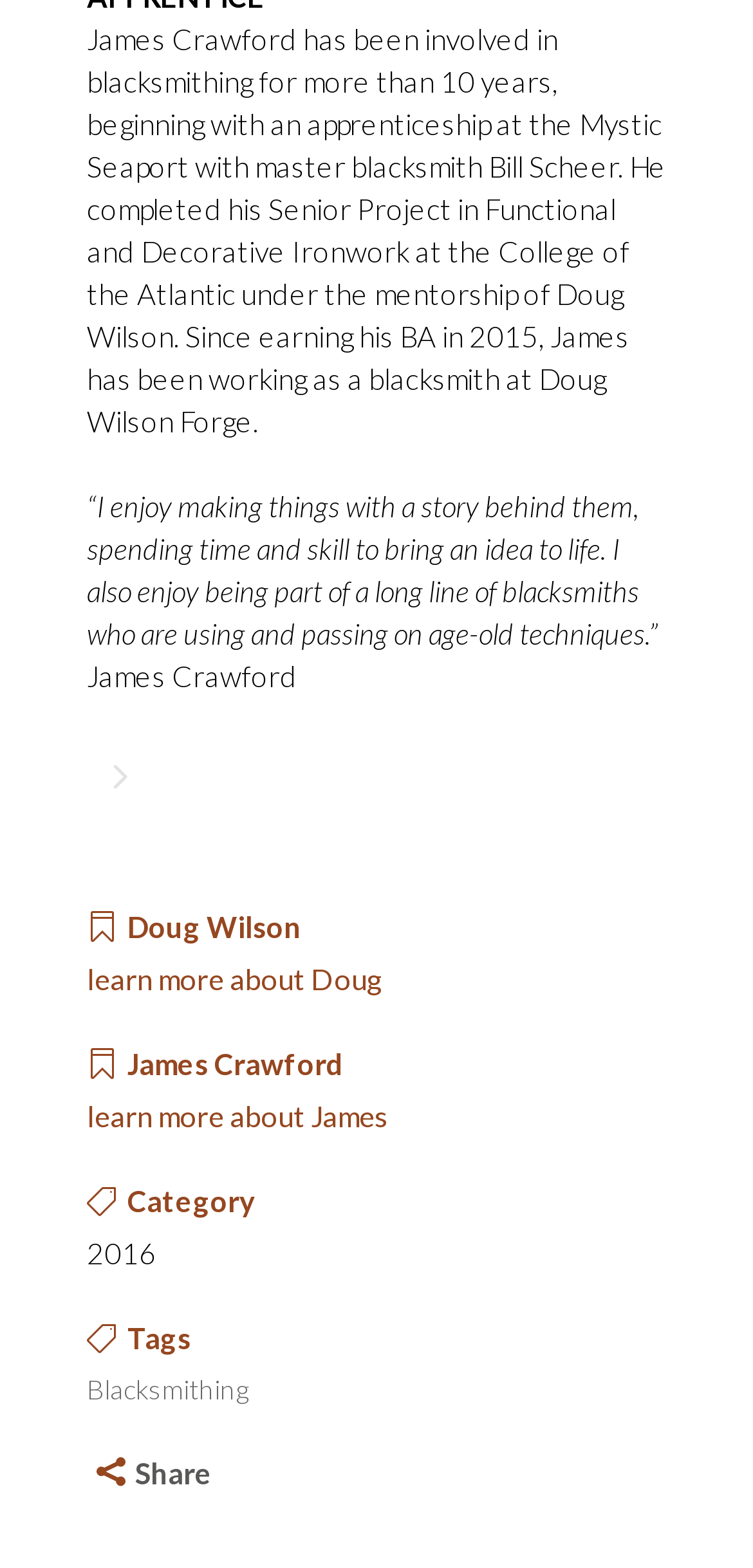Carefully observe the image and respond to the question with a detailed answer:
What is the purpose of the link 'learn more about James'?

The link 'learn more about James' is likely to provide more information about James Crawford, possibly his biography, work, or achievements, as it is placed next to his name and profession.